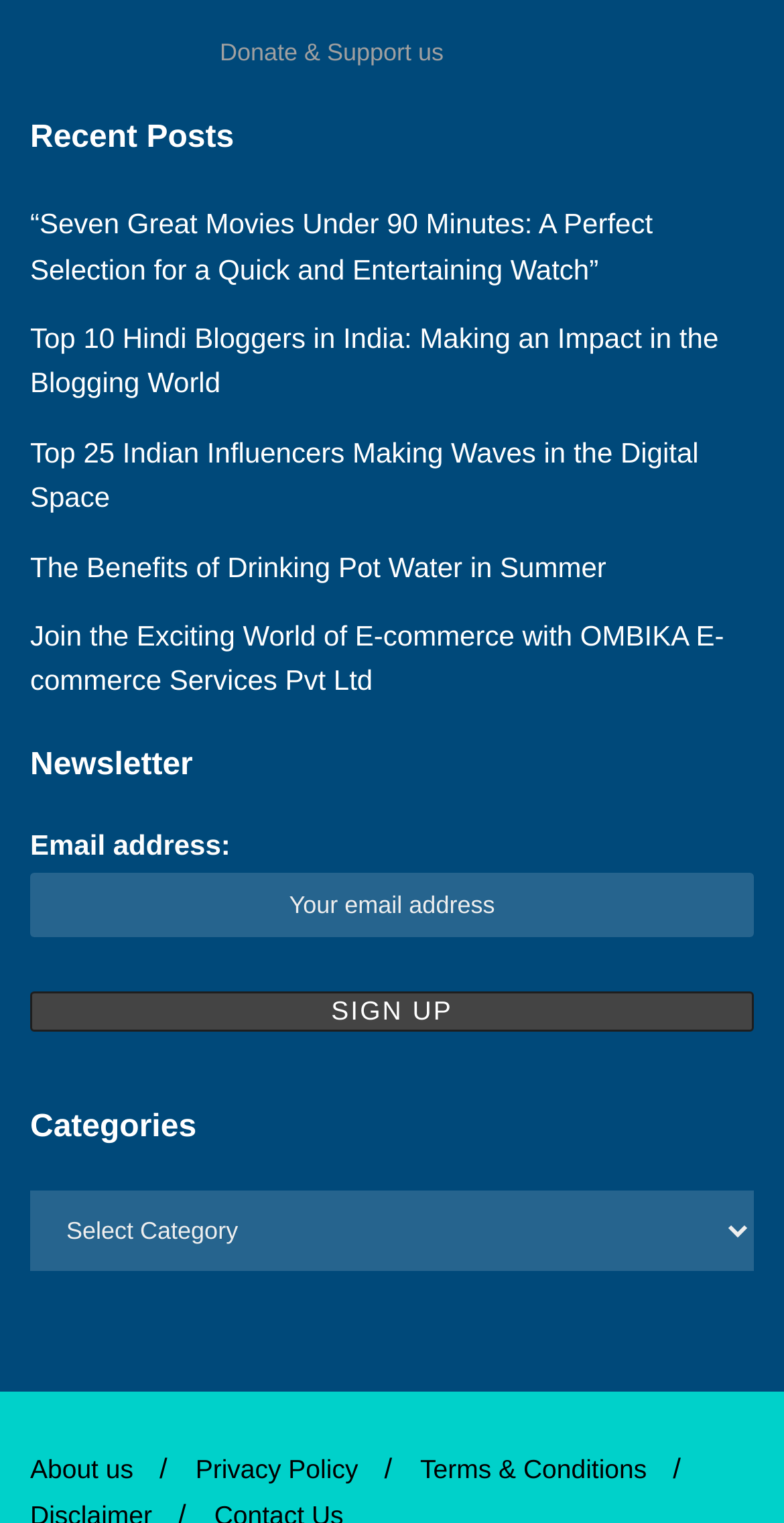Please identify the bounding box coordinates of the clickable region that I should interact with to perform the following instruction: "Select a category". The coordinates should be expressed as four float numbers between 0 and 1, i.e., [left, top, right, bottom].

[0.038, 0.782, 0.962, 0.835]